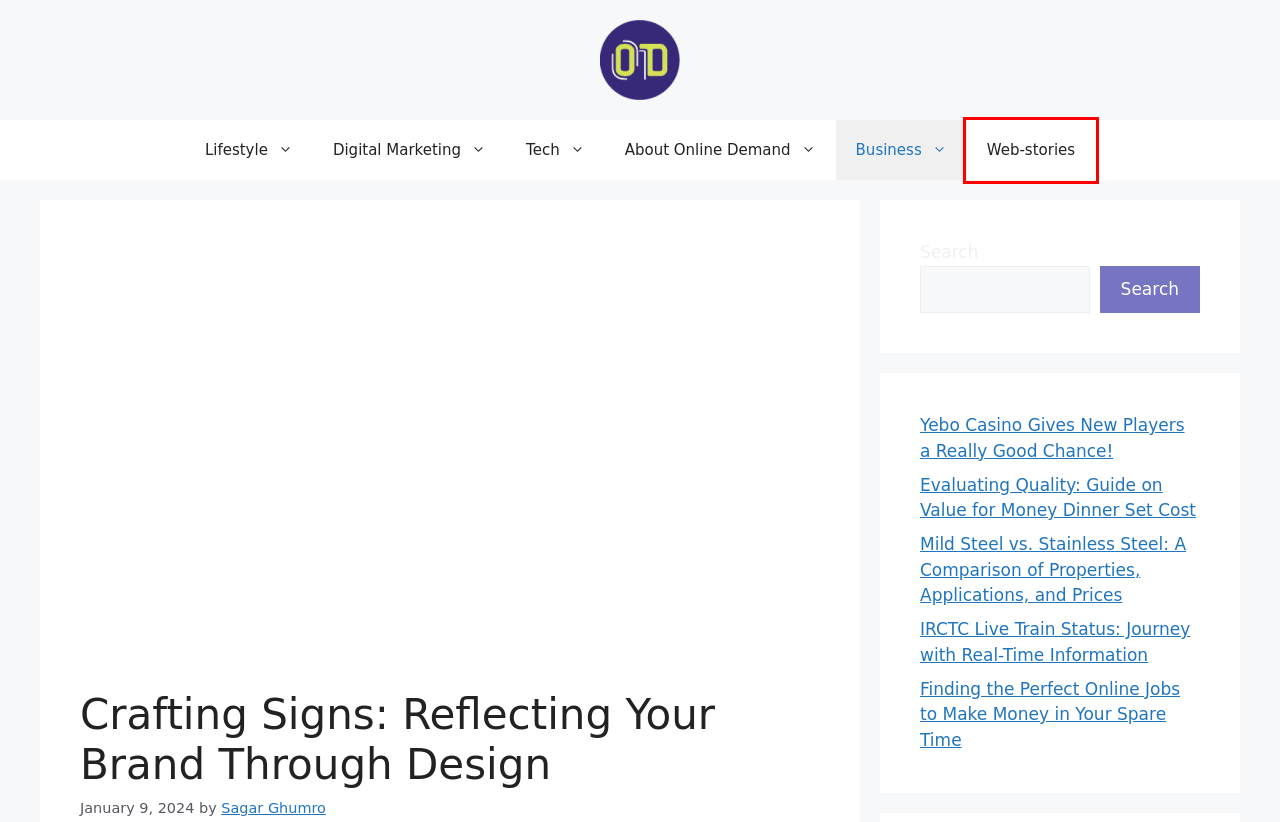You have been given a screenshot of a webpage, where a red bounding box surrounds a UI element. Identify the best matching webpage description for the page that loads after the element in the bounding box is clicked. Options include:
A. Lifestyle Archives - Online Demand
B. Sagar Ghumro, Author at Online Demand
C. Yebo Casino Gives New Players a Really Good Chance!
D. Finding the Perfect Online Jobs to Make Money in Your Spare Time
E. Stories Archive - Online Demand
F. Online Demand - Digital Marketing Ideas
G. Mild Steel vs. Stainless Steel: A Comparison of Properties, Applications, and Prices
H. Tech Archives - Online Demand

E